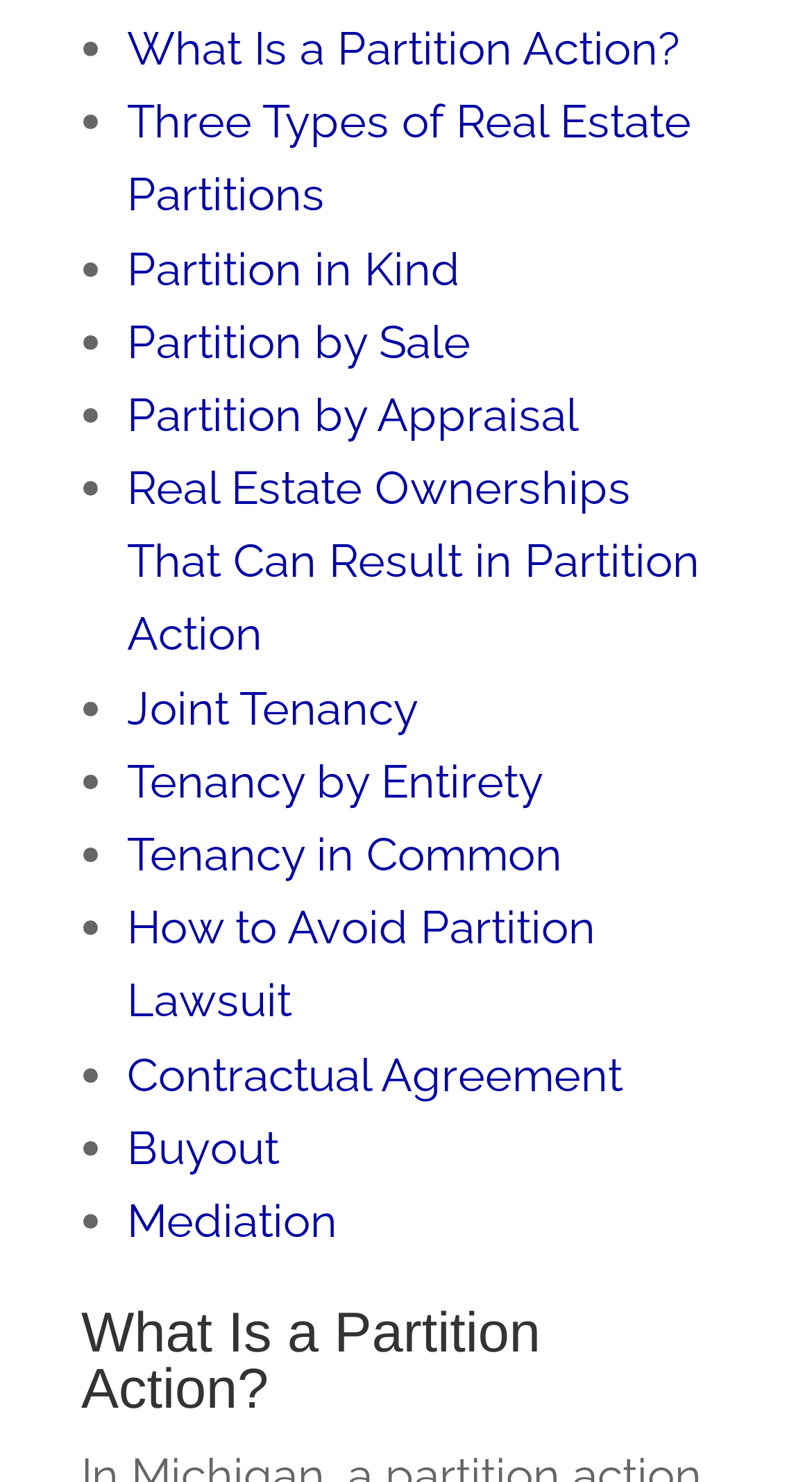Find the bounding box coordinates of the clickable element required to execute the following instruction: "Learn about 'Joint Tenancy'". Provide the coordinates as four float numbers between 0 and 1, i.e., [left, top, right, bottom].

[0.156, 0.459, 0.515, 0.495]